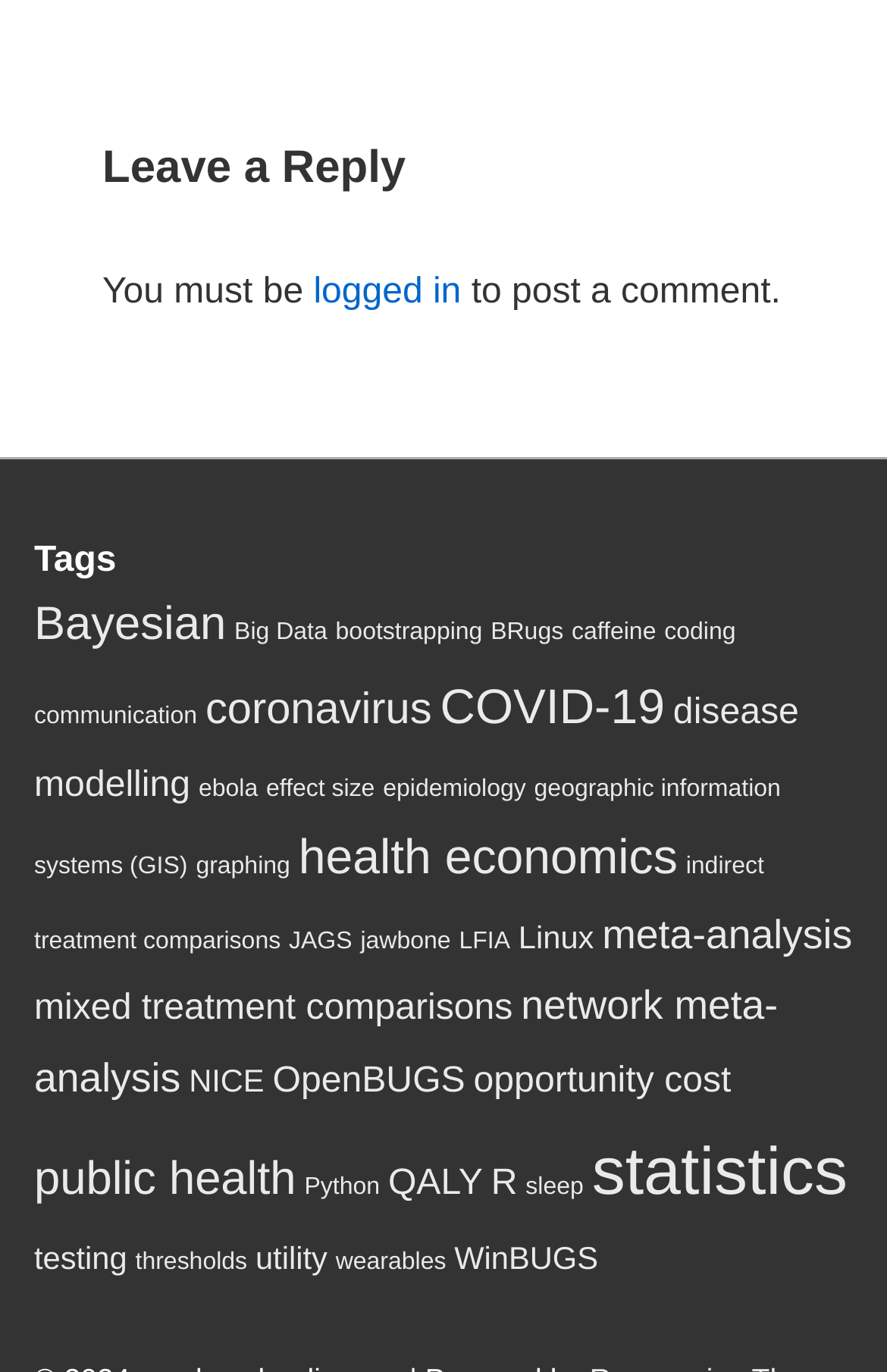Please locate the clickable area by providing the bounding box coordinates to follow this instruction: "Click on the 'statistics (21 items)' link".

[0.667, 0.827, 0.956, 0.881]